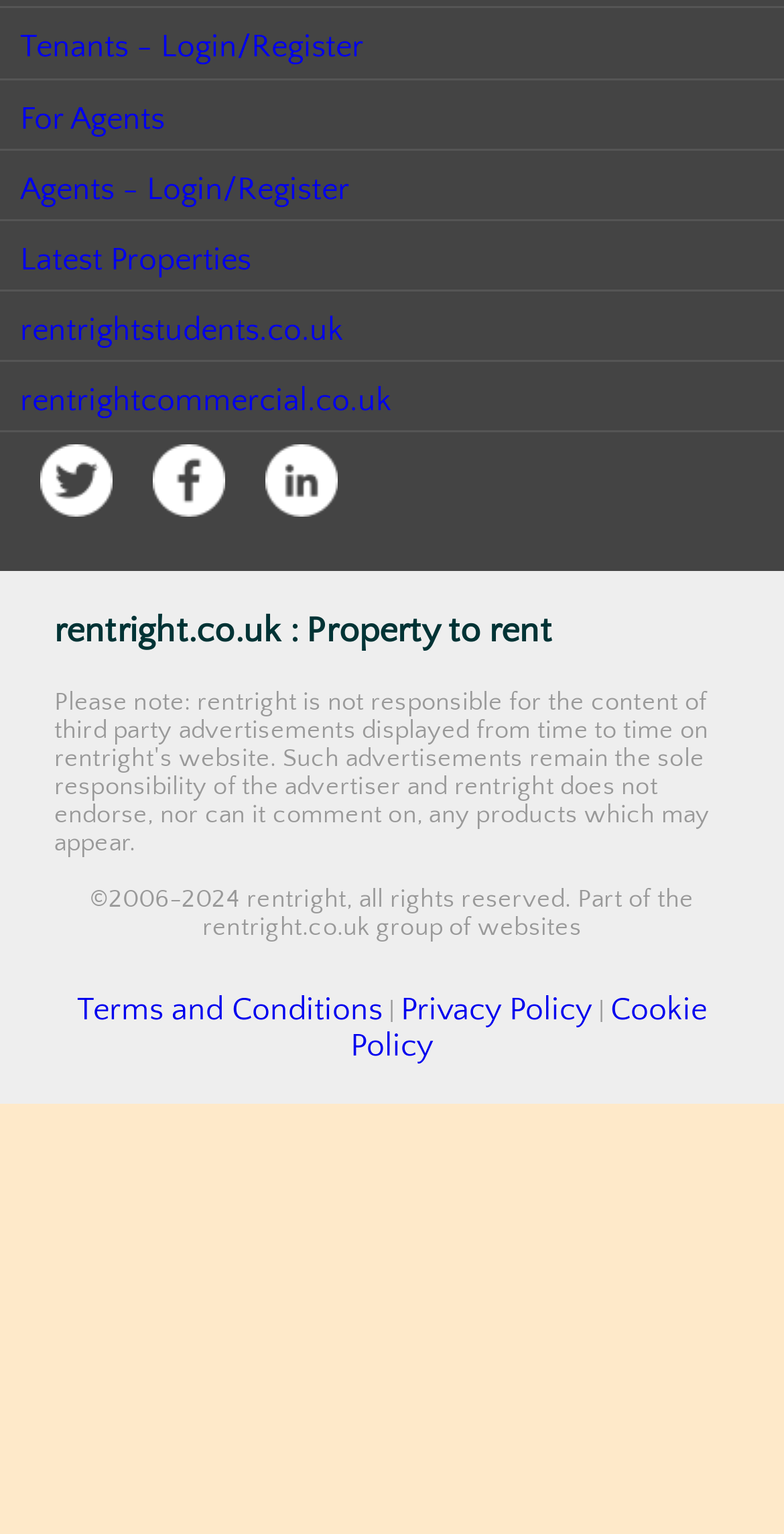What type of properties are available on this website? Observe the screenshot and provide a one-word or short phrase answer.

Rental properties